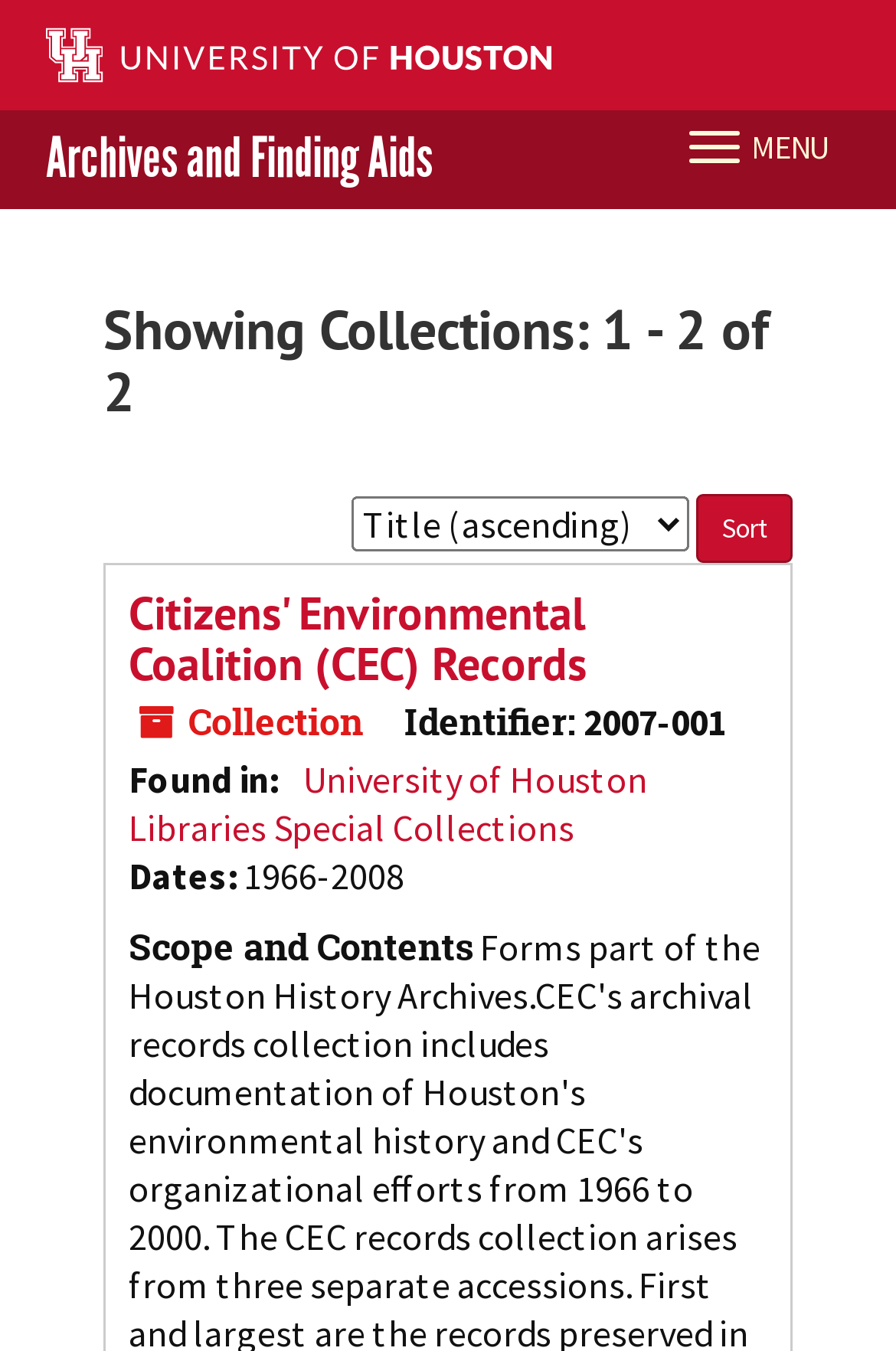Please determine the bounding box of the UI element that matches this description: Toggle navigation MENU. The coordinates should be given as (top-left x, top-left y, bottom-right x, bottom-right y), with all values between 0 and 1.

[0.756, 0.089, 0.936, 0.13]